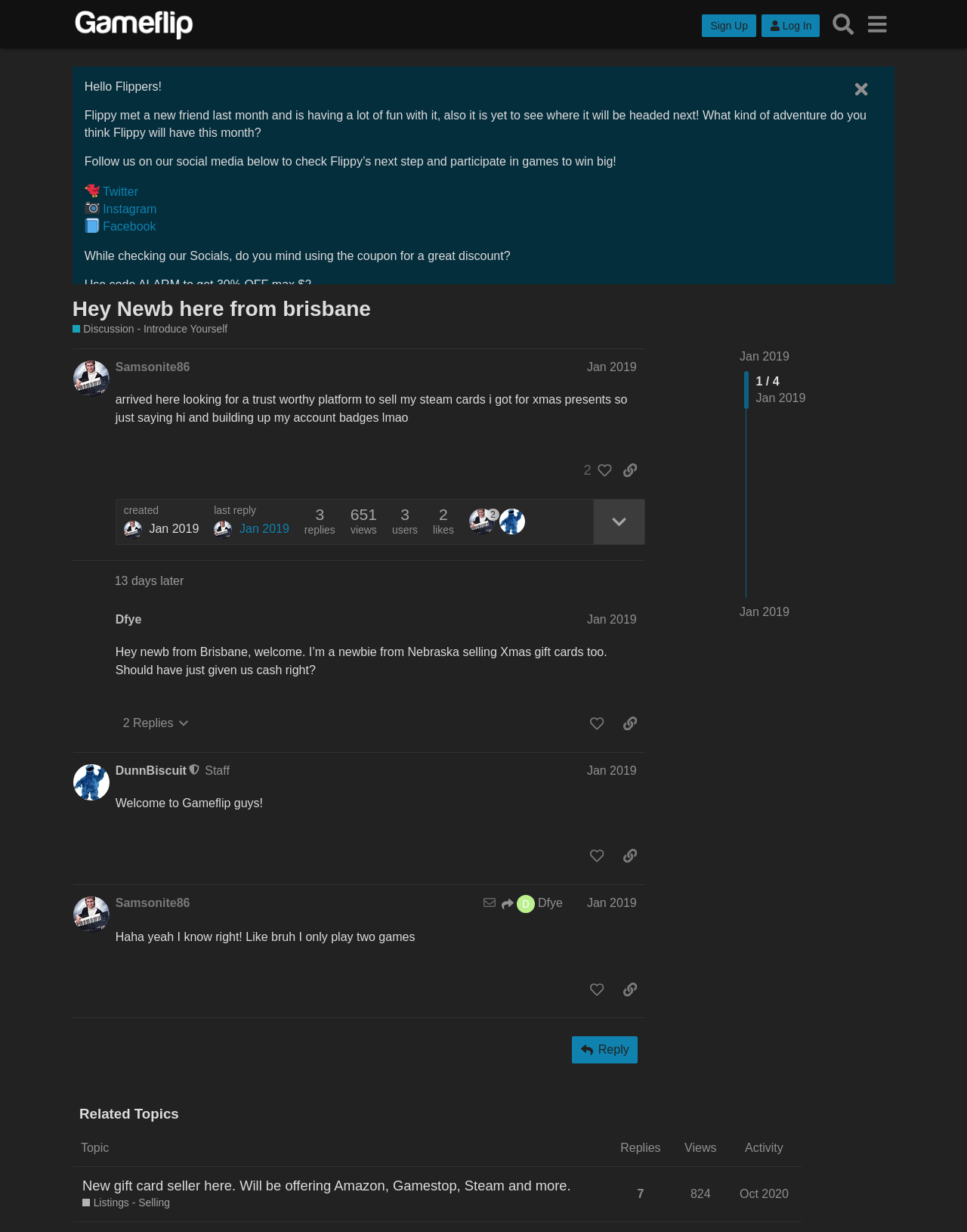Show the bounding box coordinates of the region that should be clicked to follow the instruction: "Click the 'Sign Up' button."

[0.726, 0.011, 0.782, 0.03]